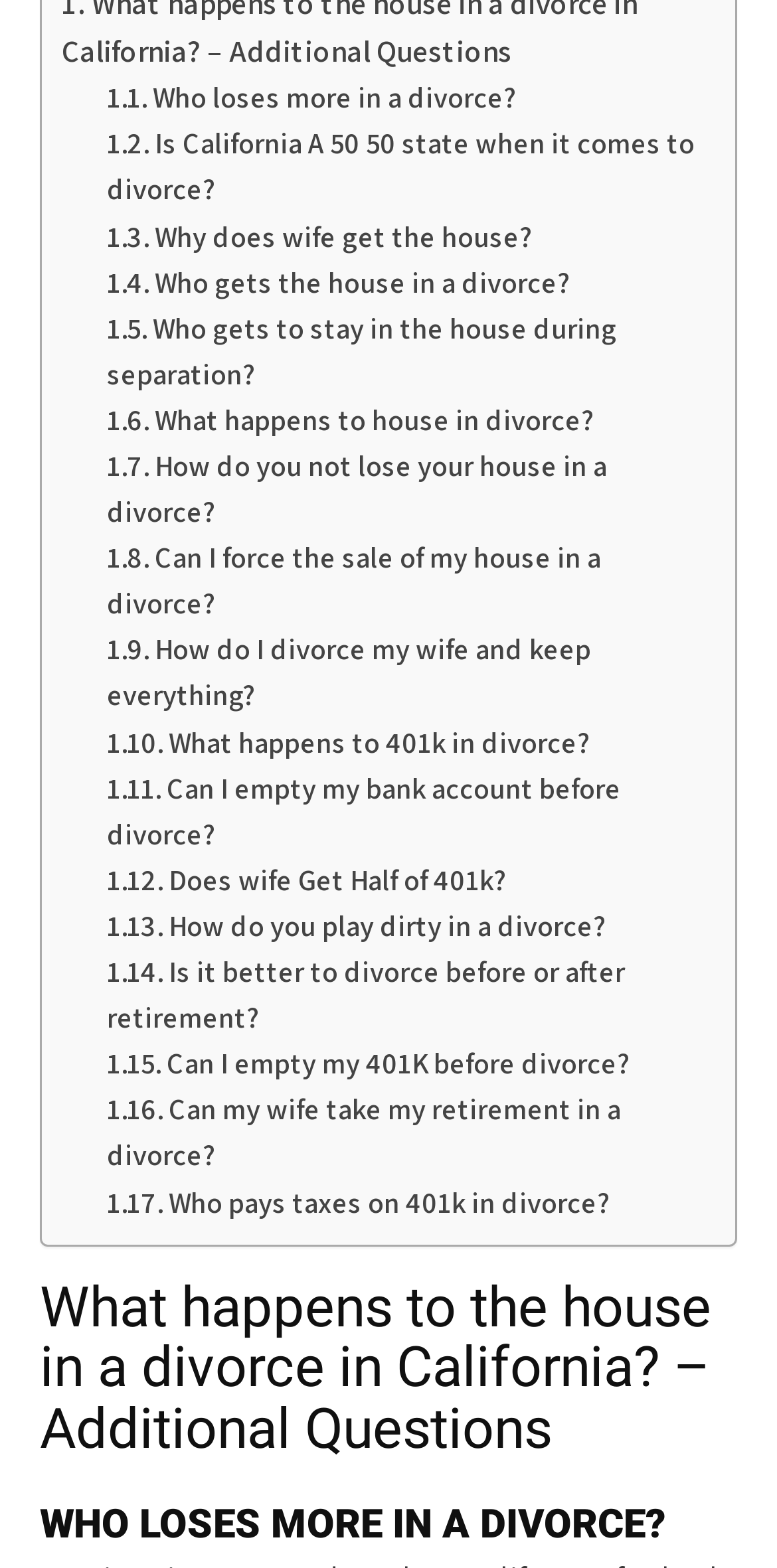Provide a single word or phrase to answer the given question: 
What is the main topic of discussion on this webpage?

Divorce